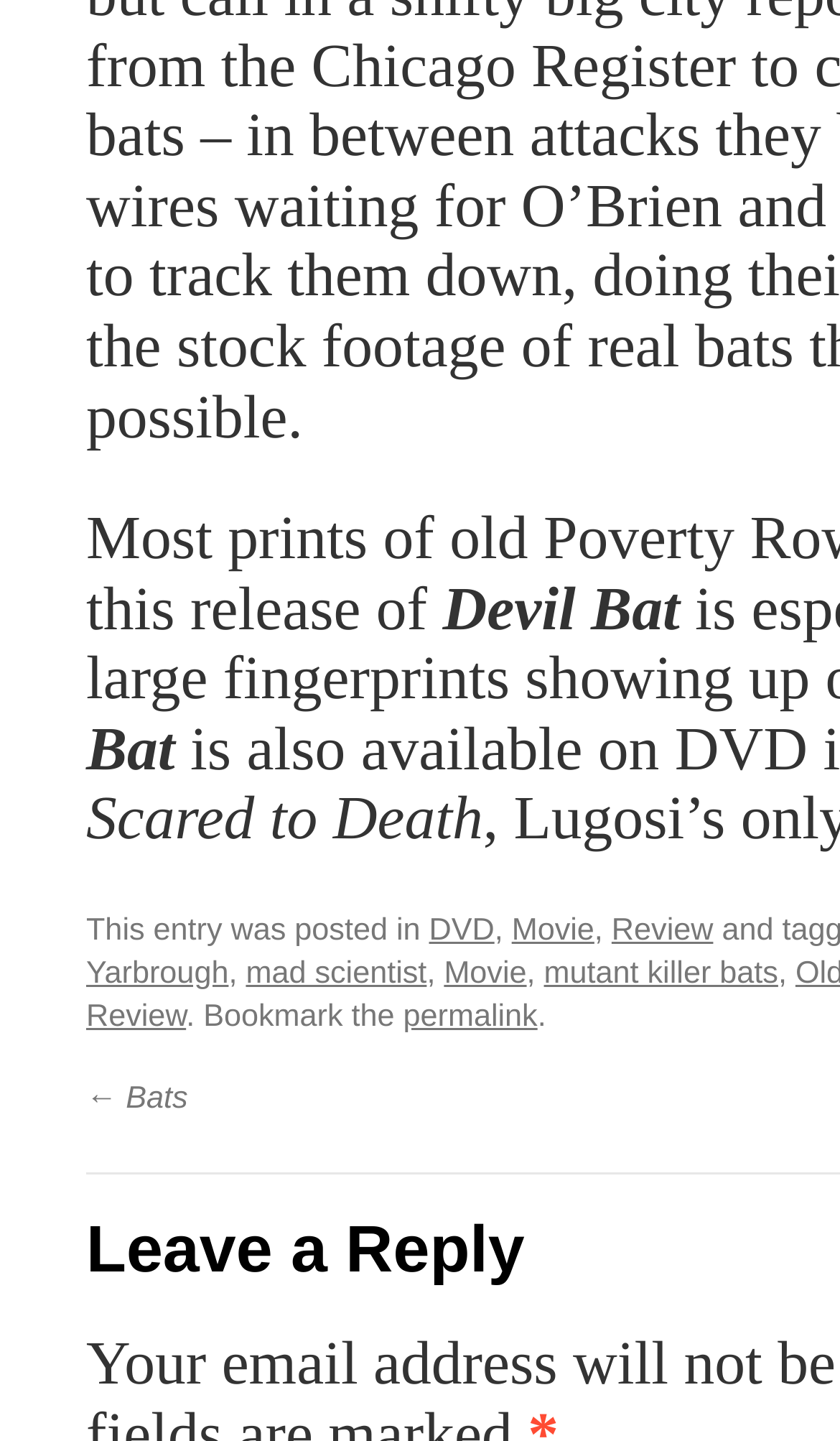Indicate the bounding box coordinates of the element that must be clicked to execute the instruction: "Click on the 'DVD' link". The coordinates should be given as four float numbers between 0 and 1, i.e., [left, top, right, bottom].

[0.511, 0.634, 0.589, 0.657]